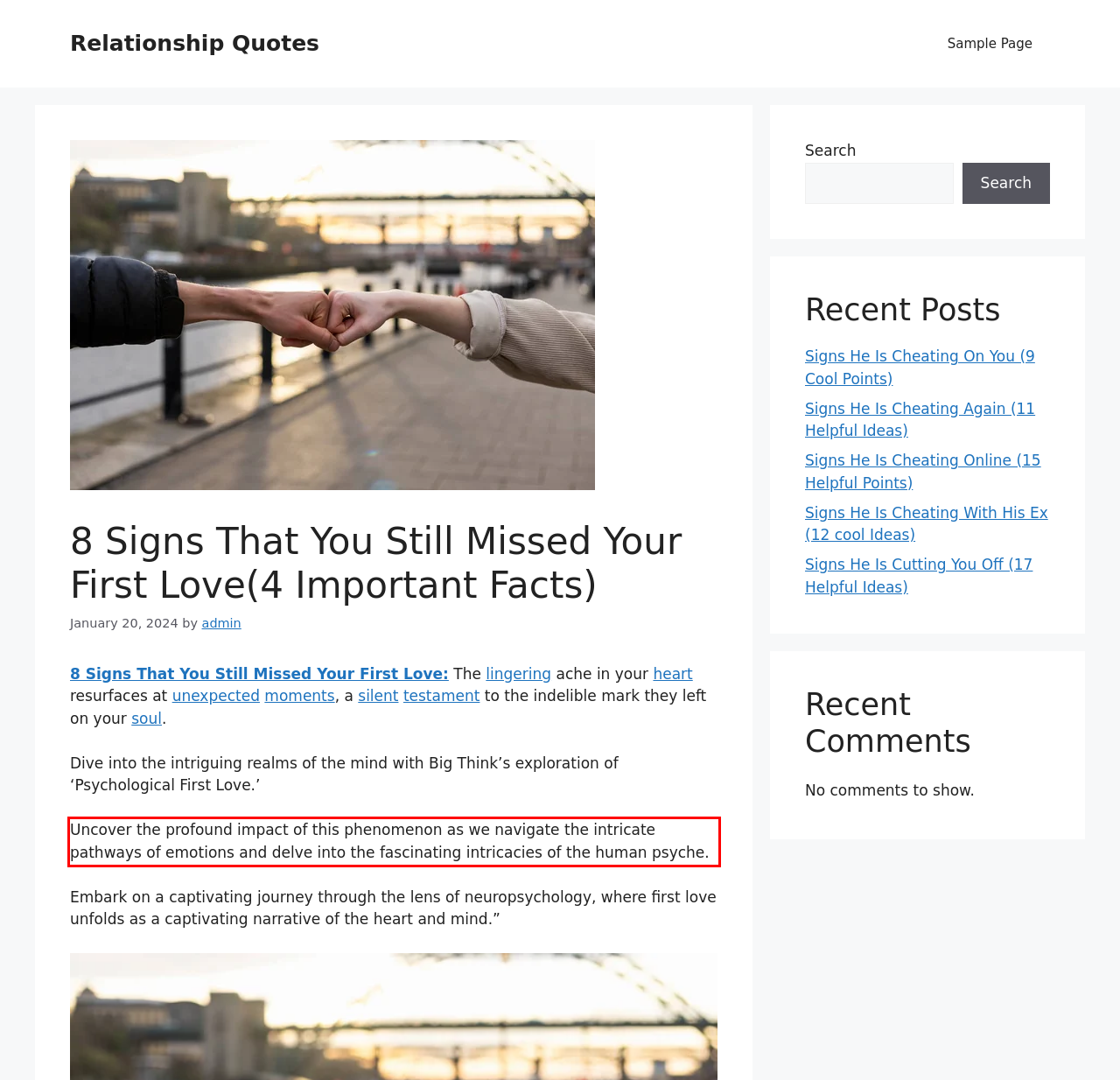Analyze the red bounding box in the provided webpage screenshot and generate the text content contained within.

Uncover the profound impact of this phenomenon as we navigate the intricate pathways of emotions and delve into the fascinating intricacies of the human psyche.